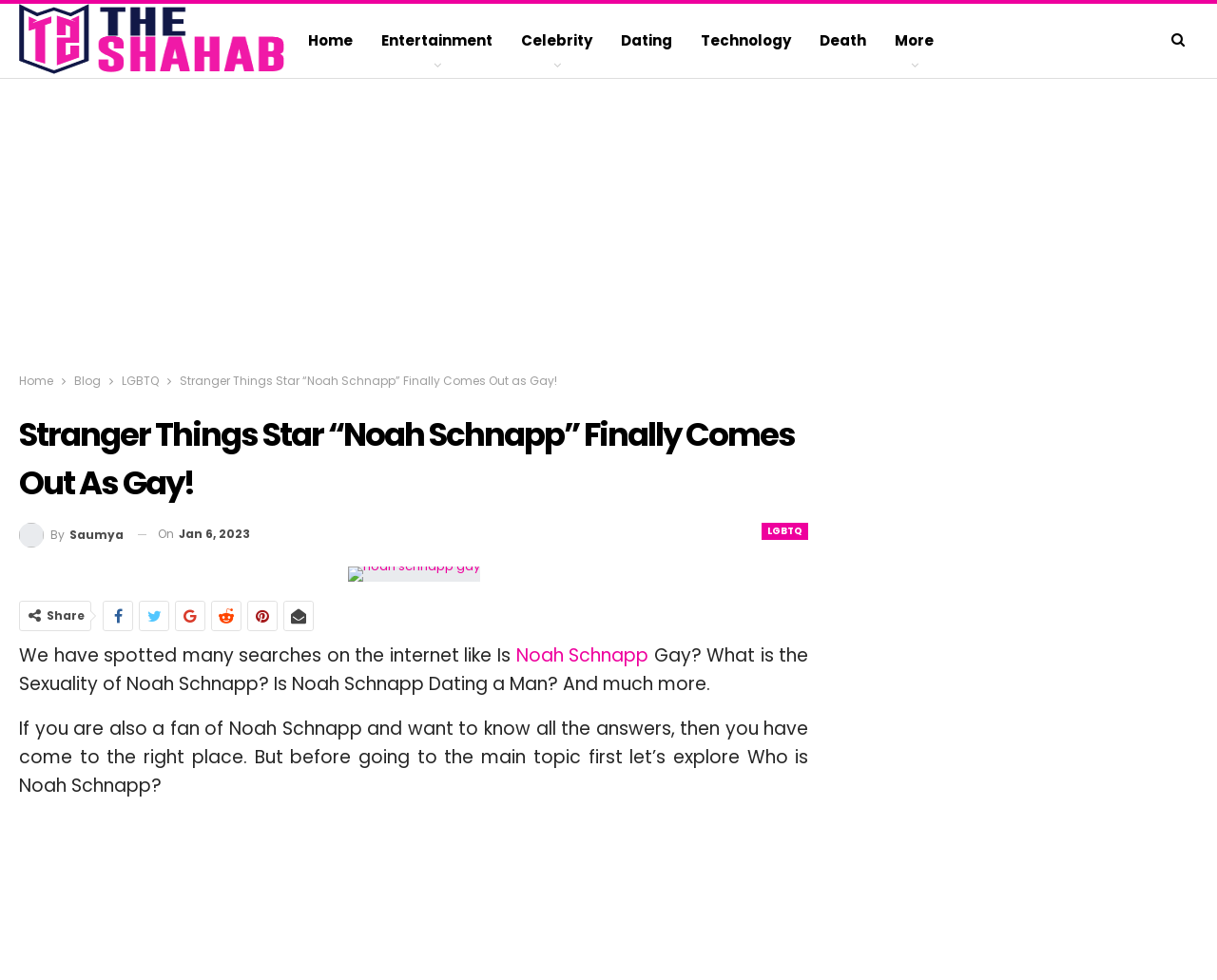Please identify the coordinates of the bounding box that should be clicked to fulfill this instruction: "Click on the 'Share' button".

[0.038, 0.62, 0.07, 0.636]